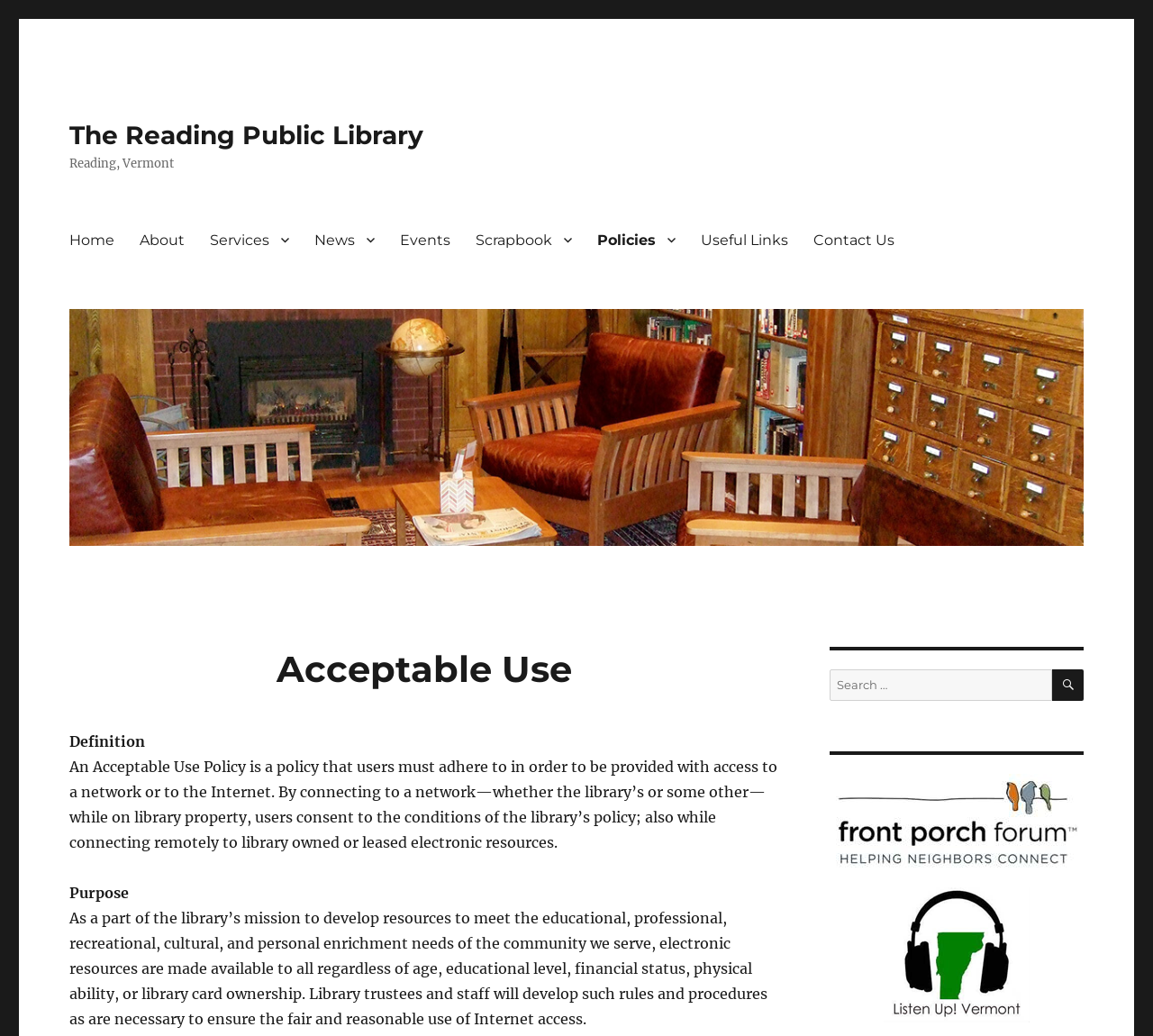Predict the bounding box coordinates for the UI element described as: "Policies". The coordinates should be four float numbers between 0 and 1, presented as [left, top, right, bottom].

[0.507, 0.213, 0.597, 0.25]